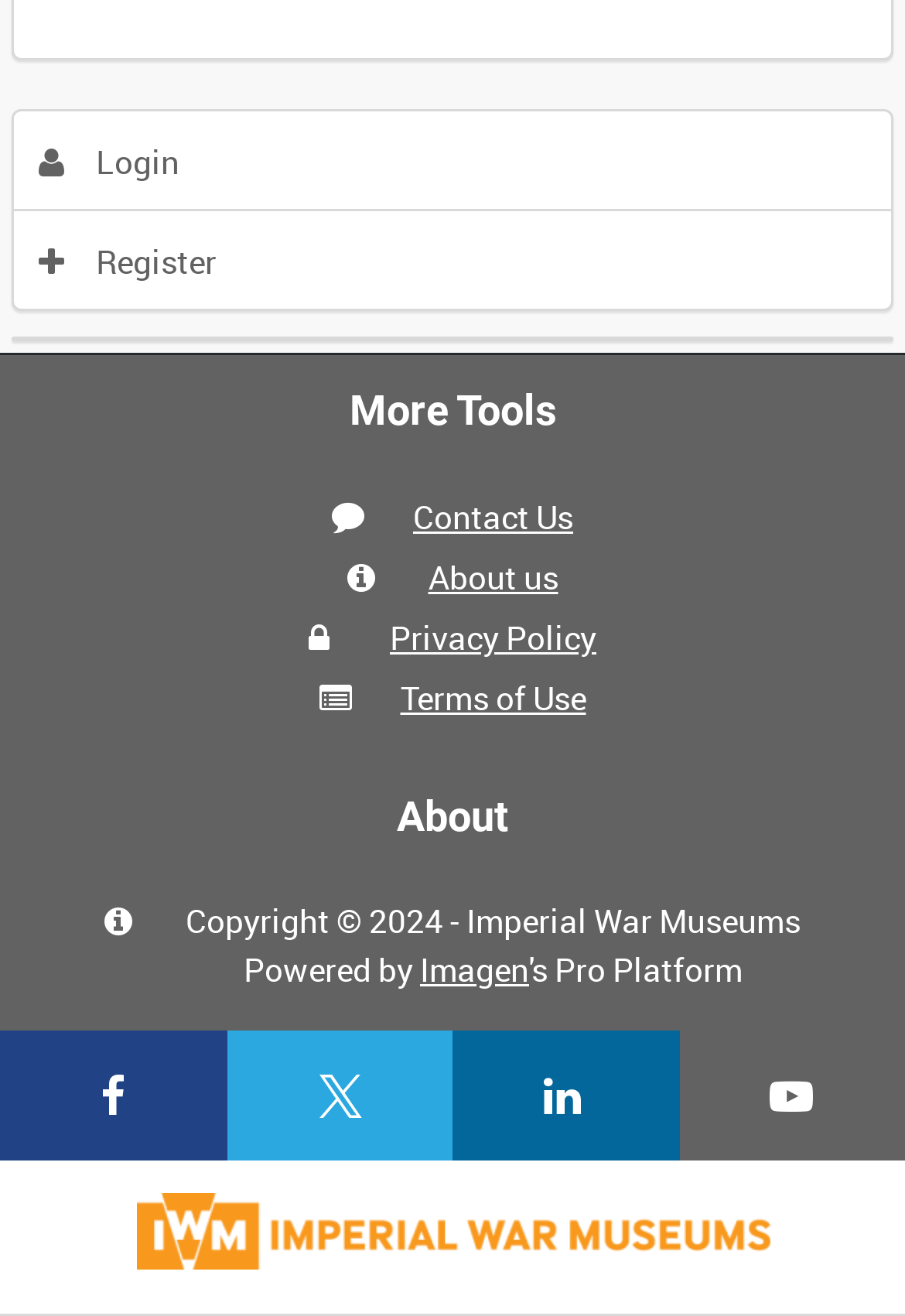How many links are there in the 'More Tools' section?
Based on the screenshot, answer the question with a single word or phrase.

4